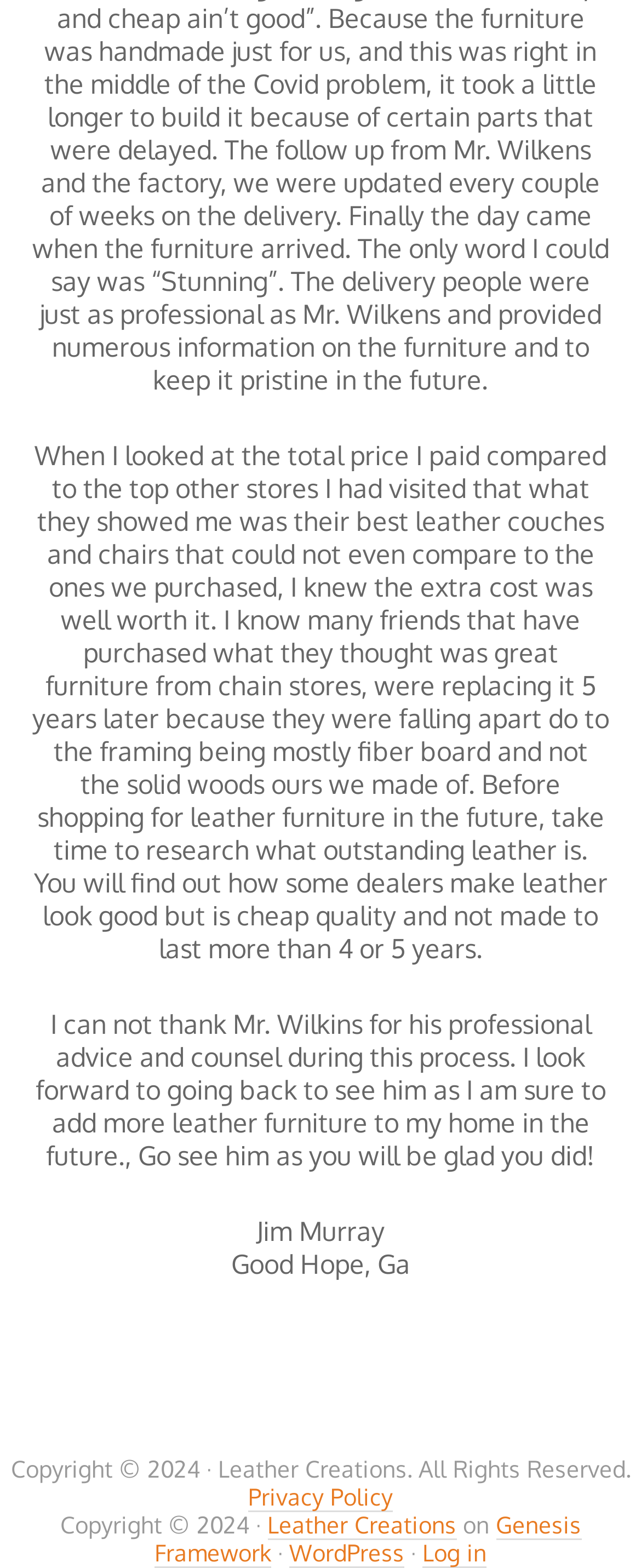What is the purpose of the link 'Privacy Policy'?
Answer the question with a detailed explanation, including all necessary information.

The purpose of the link 'Privacy Policy' is to view the privacy policy of the website because it is a common practice for websites to provide a link to their privacy policy for users to access.